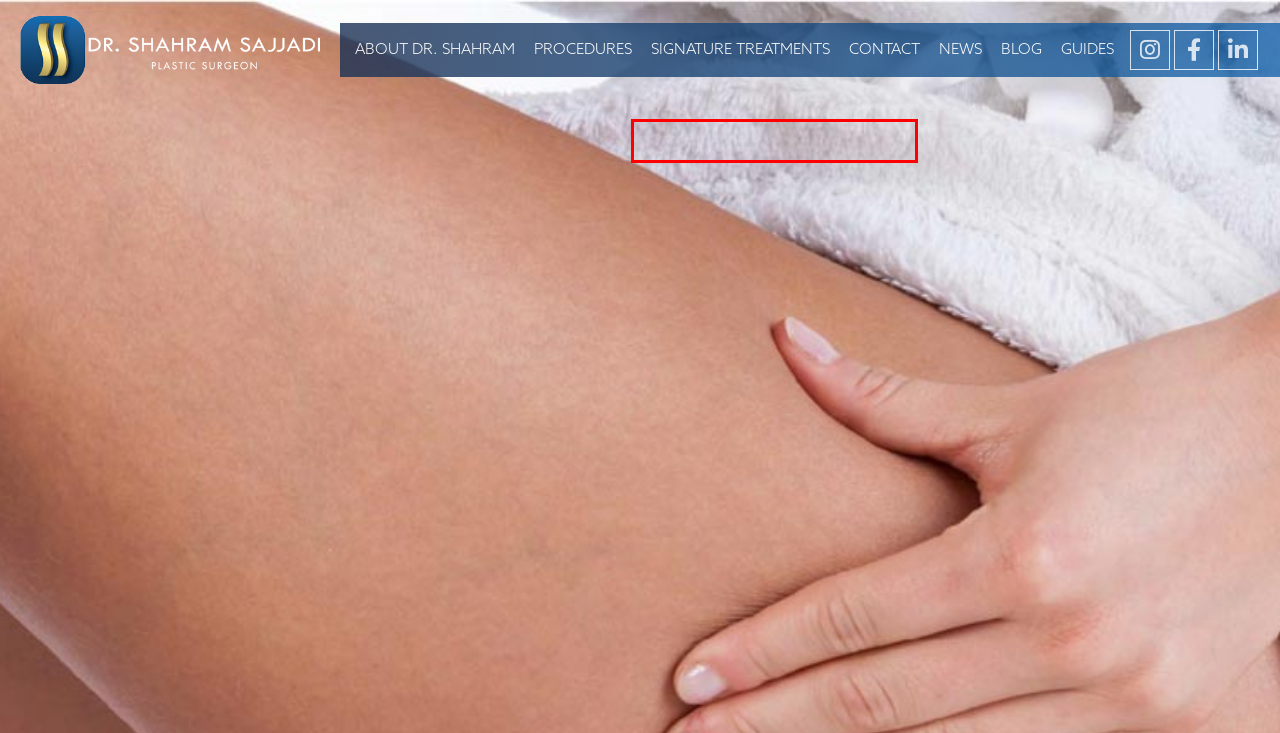You are given a screenshot of a webpage with a red bounding box around an element. Choose the most fitting webpage description for the page that appears after clicking the element within the red bounding box. Here are the candidates:
A. Botulinum toxin type A in Dubai, UAE
B. ABOUT DR. SHAHRAM - Dr. Shahram Sajjadi | Plastic Surgeon in Dubai
C. REVISION RHINOPLASTY - Dr. Shahram Sajjadi | Plastic Surgeon in Dubai
D. CUMMERBAND ABDOMINOPLASTY - Dr. Shahram Sajjadi | Plastic Surgeon in Dubai
E. GUIDES - Dr. Shahram Sajjadi | Plastic Surgeon in Dubai
F. PERIORBITAL REJUVENATION - Dr. Shahram Sajjadi | Plastic Surgeon in Dubai
G. FACIAL LIPOSCULPTURE - Dr. Shahram Sajjadi | Plastic Surgeon in Dubai
H. Ultrasonic Rhinoplasty | Dr. Shahram Sajjadi

F